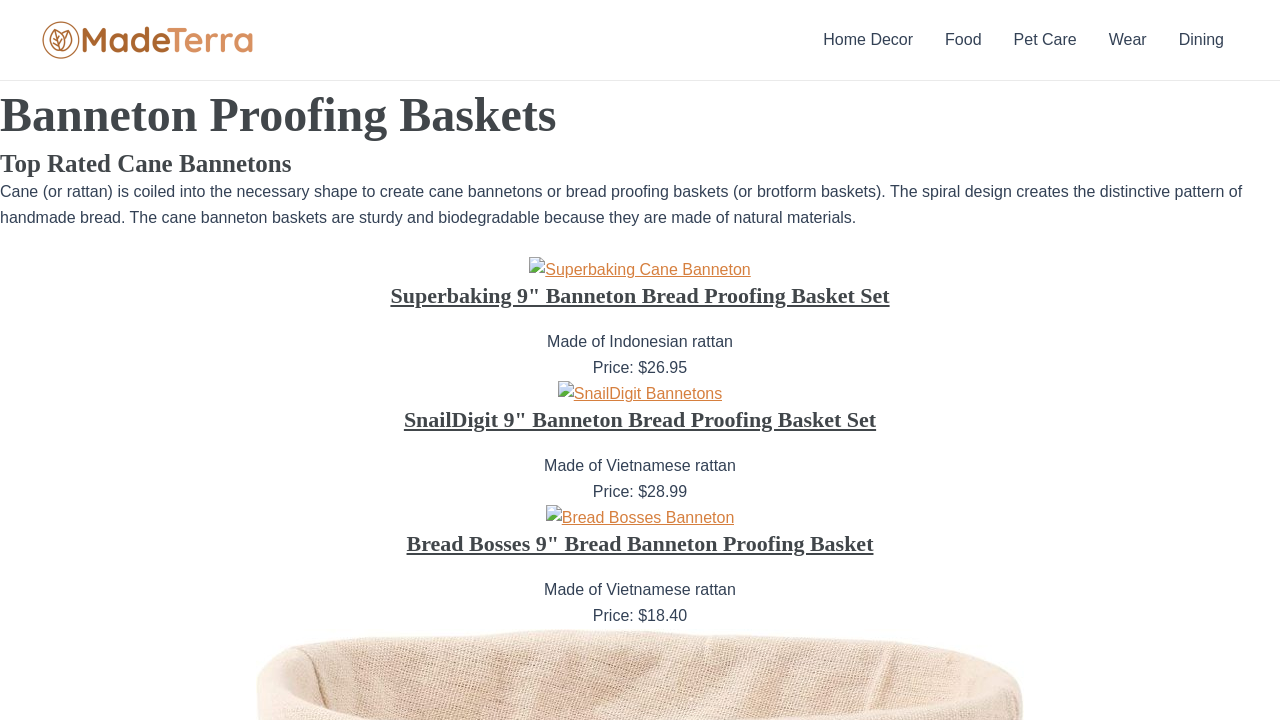What is the material of Superbaking Cane Banneton?
From the screenshot, supply a one-word or short-phrase answer.

Indonesian rattan